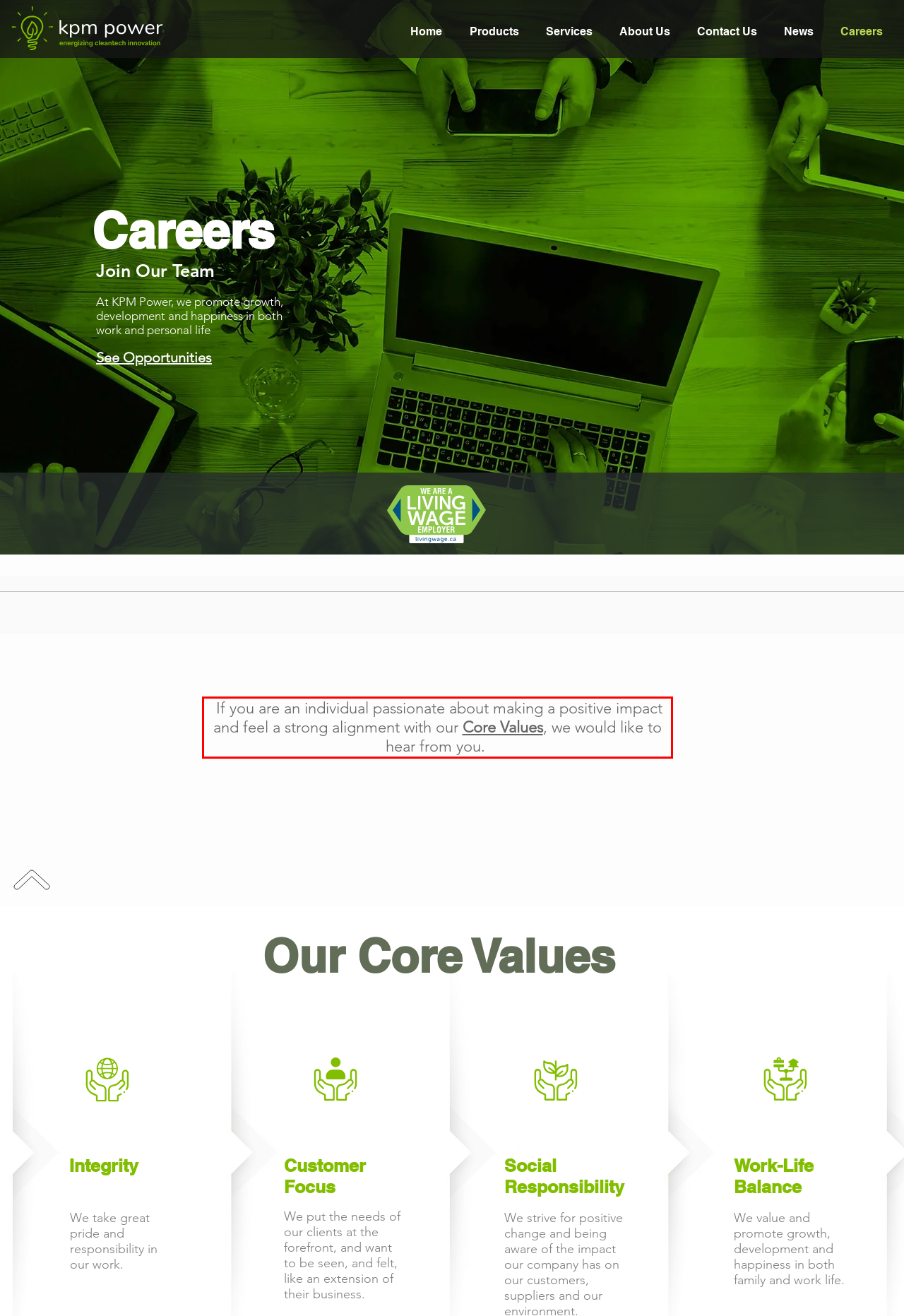You are presented with a screenshot containing a red rectangle. Extract the text found inside this red bounding box.

If you are an individual passionate about making a positive impact and feel a strong alignment with our Core Values, we would like to hear from you.